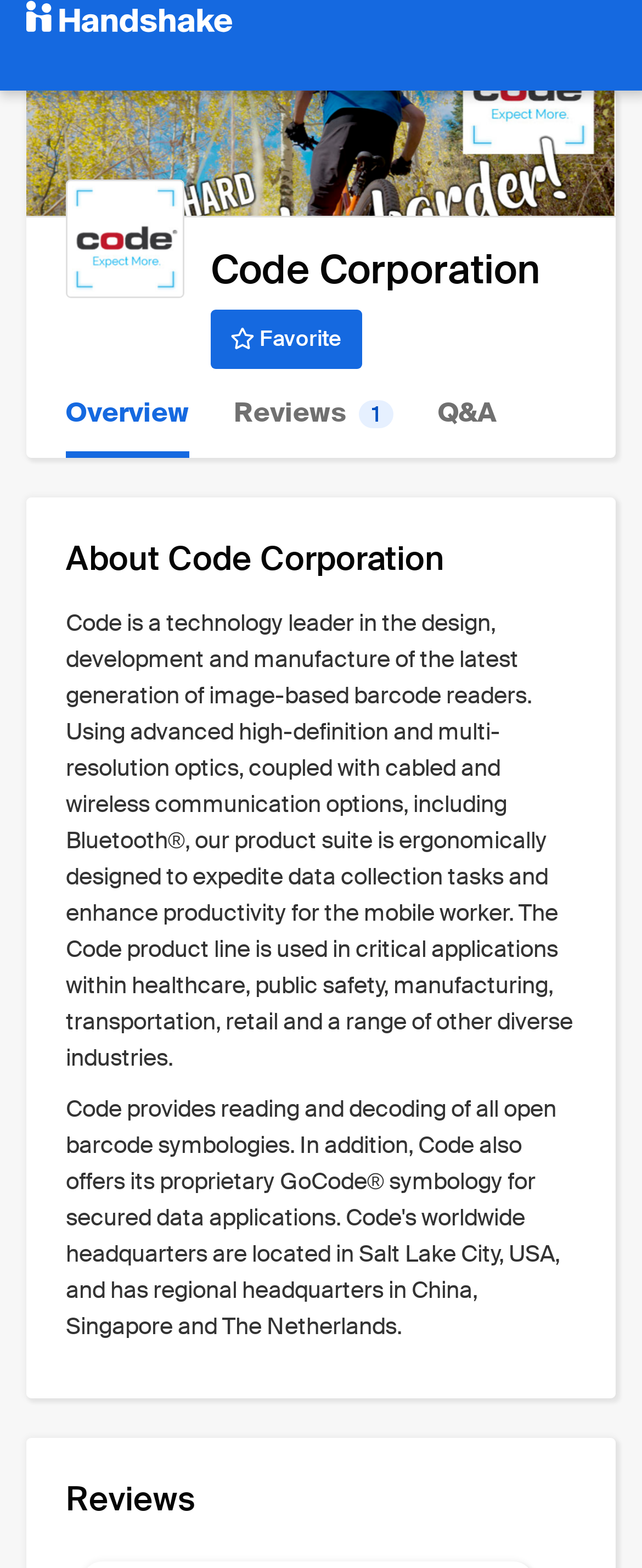What does Code Corporation design and develop?
Look at the screenshot and respond with one word or a short phrase.

Barcode readers